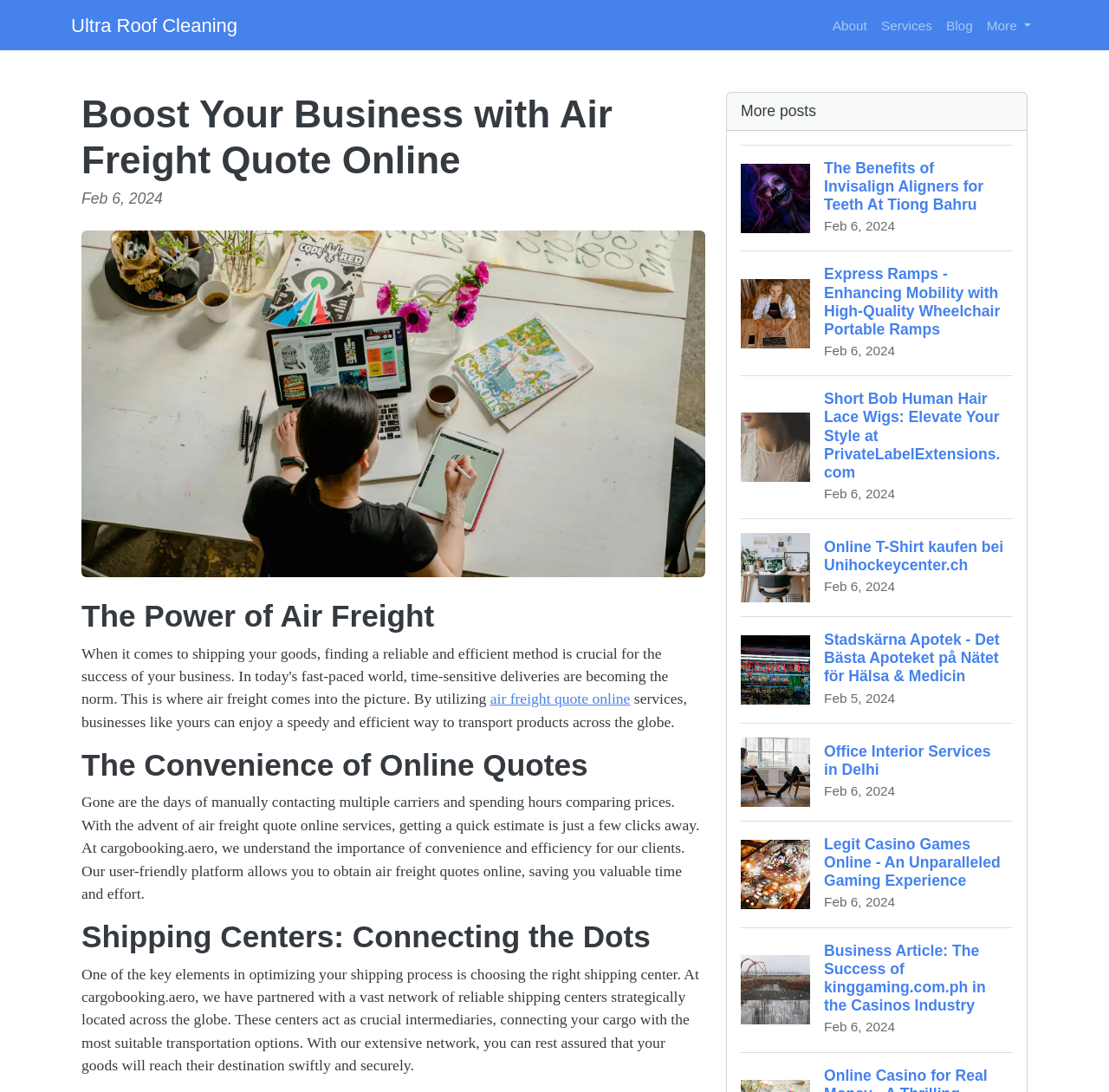Find the bounding box coordinates for the UI element whose description is: "Ultra Roof Cleaning". The coordinates should be four float numbers between 0 and 1, in the format [left, top, right, bottom].

[0.064, 0.006, 0.214, 0.04]